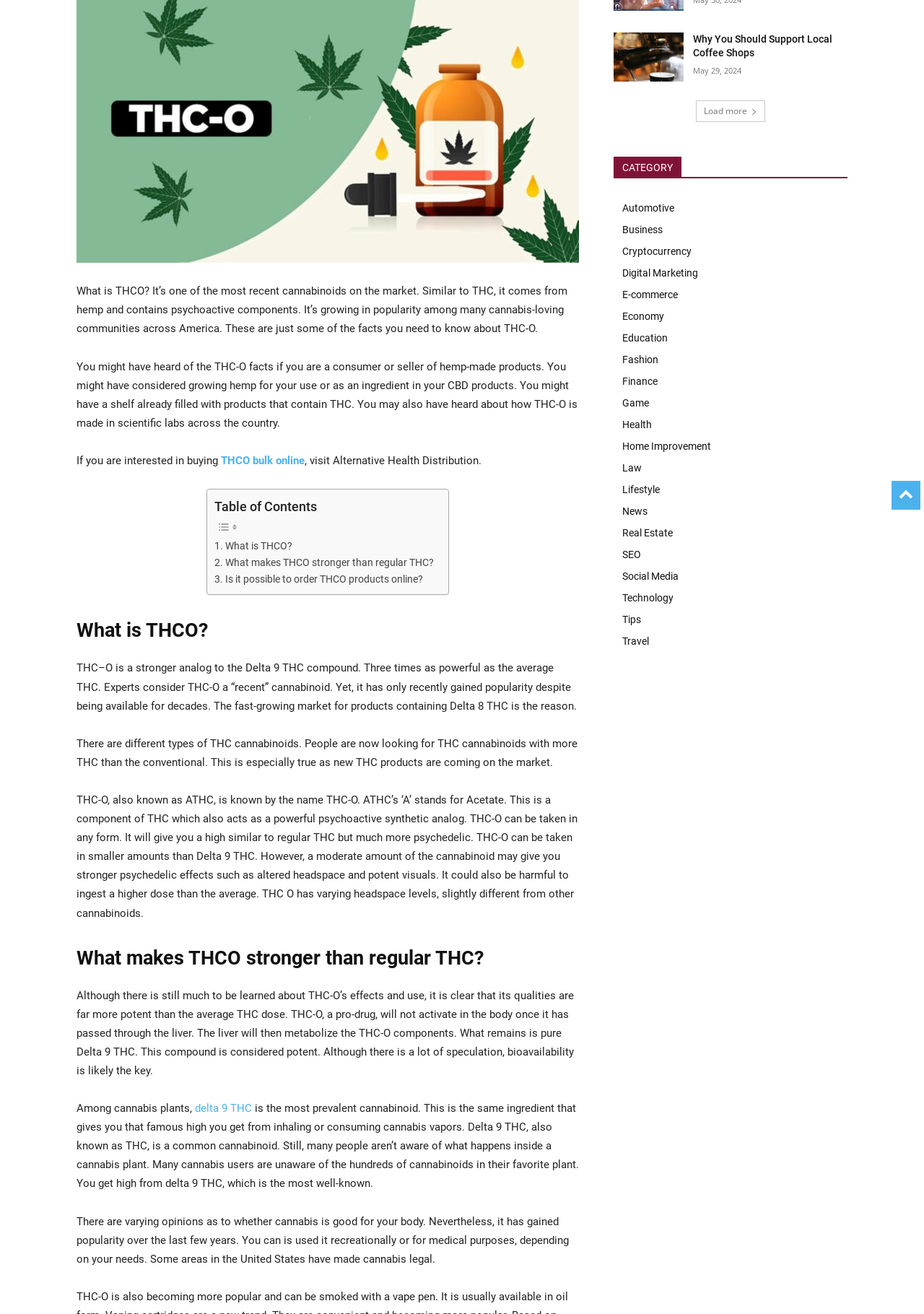Please specify the bounding box coordinates in the format (top-left x, top-left y, bottom-right x, bottom-right y), with values ranging from 0 to 1. Identify the bounding box for the UI component described as follows: THCO bulk online

[0.239, 0.346, 0.33, 0.355]